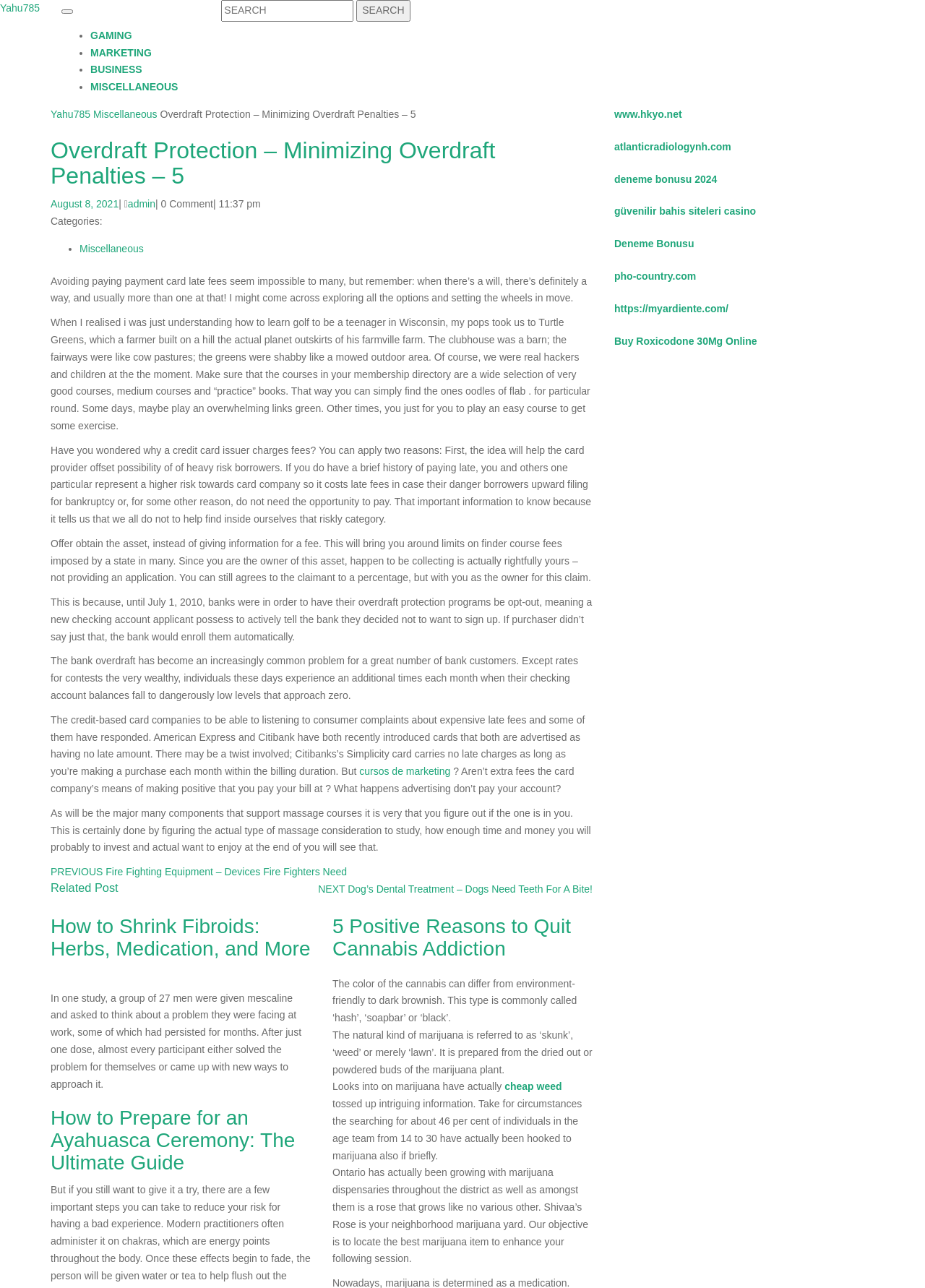Can you find the bounding box coordinates for the element to click on to achieve the instruction: "Select the GAMING option from the top menu"?

[0.098, 0.023, 0.143, 0.032]